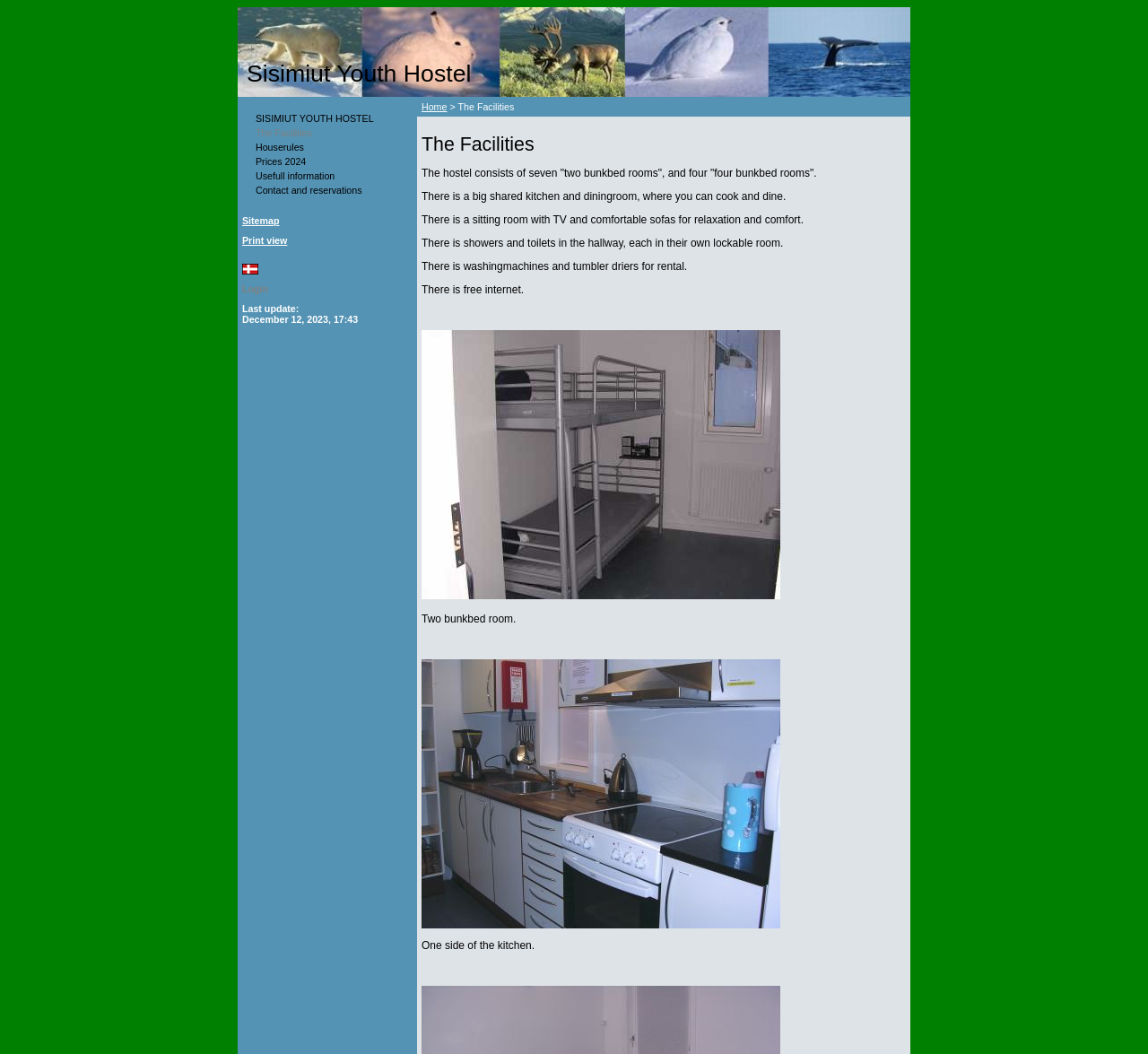Provide the bounding box coordinates of the HTML element described as: "Contact and reservations". The bounding box coordinates should be four float numbers between 0 and 1, i.e., [left, top, right, bottom].

[0.223, 0.175, 0.315, 0.185]